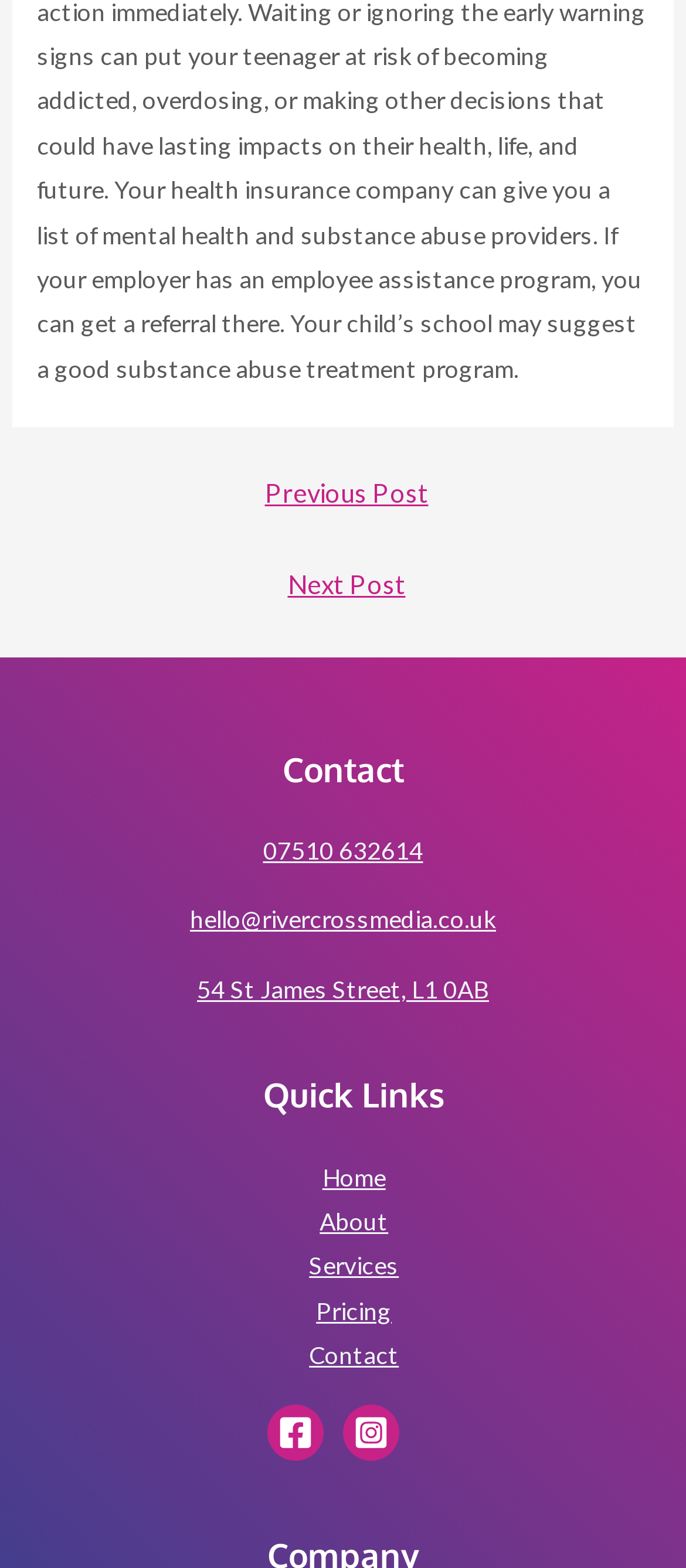Kindly determine the bounding box coordinates of the area that needs to be clicked to fulfill this instruction: "Go to previous post".

[0.024, 0.297, 0.986, 0.336]